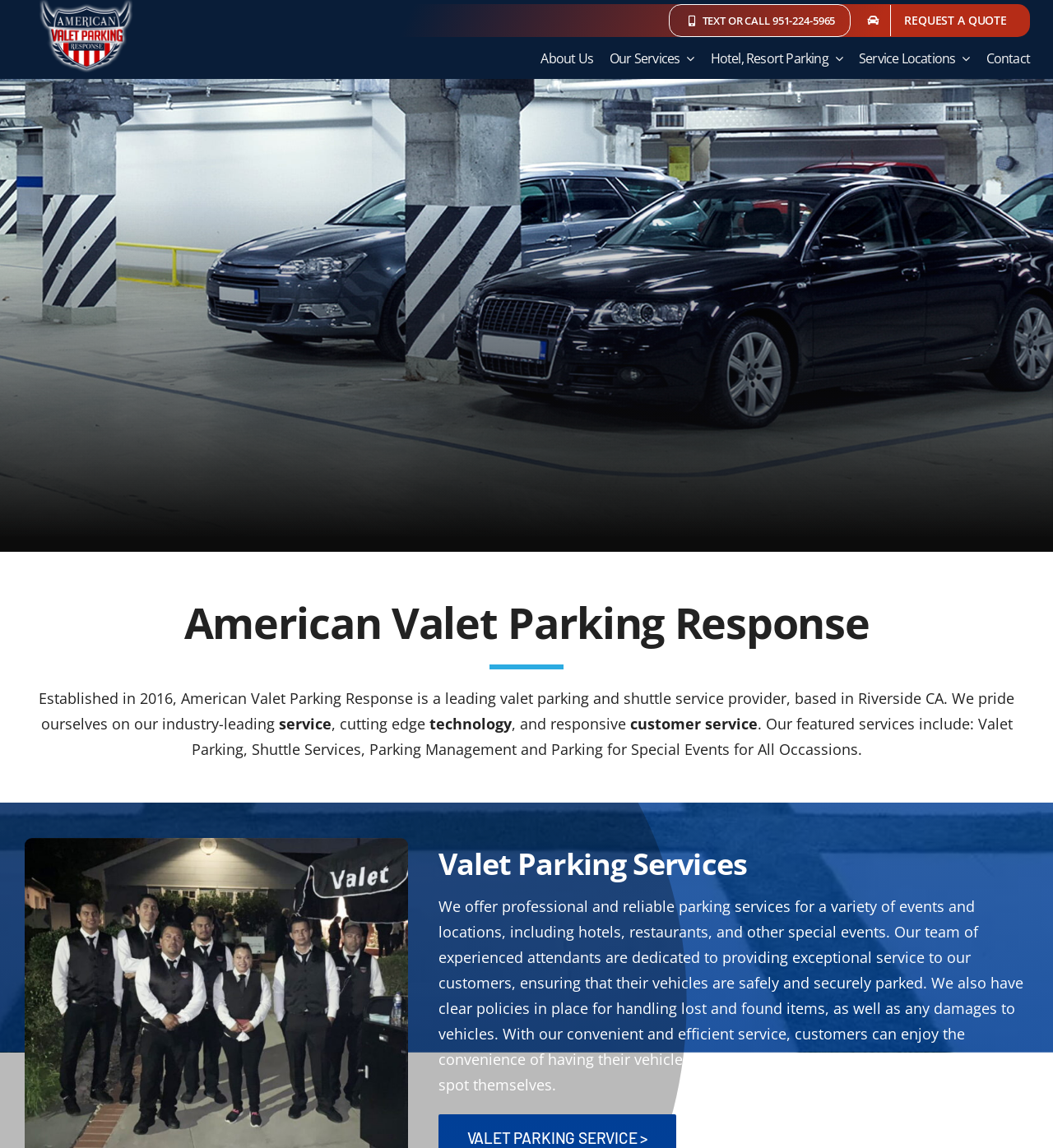Identify the bounding box for the described UI element: "TEXT OR CALL 951-224-5965".

[0.635, 0.004, 0.808, 0.032]